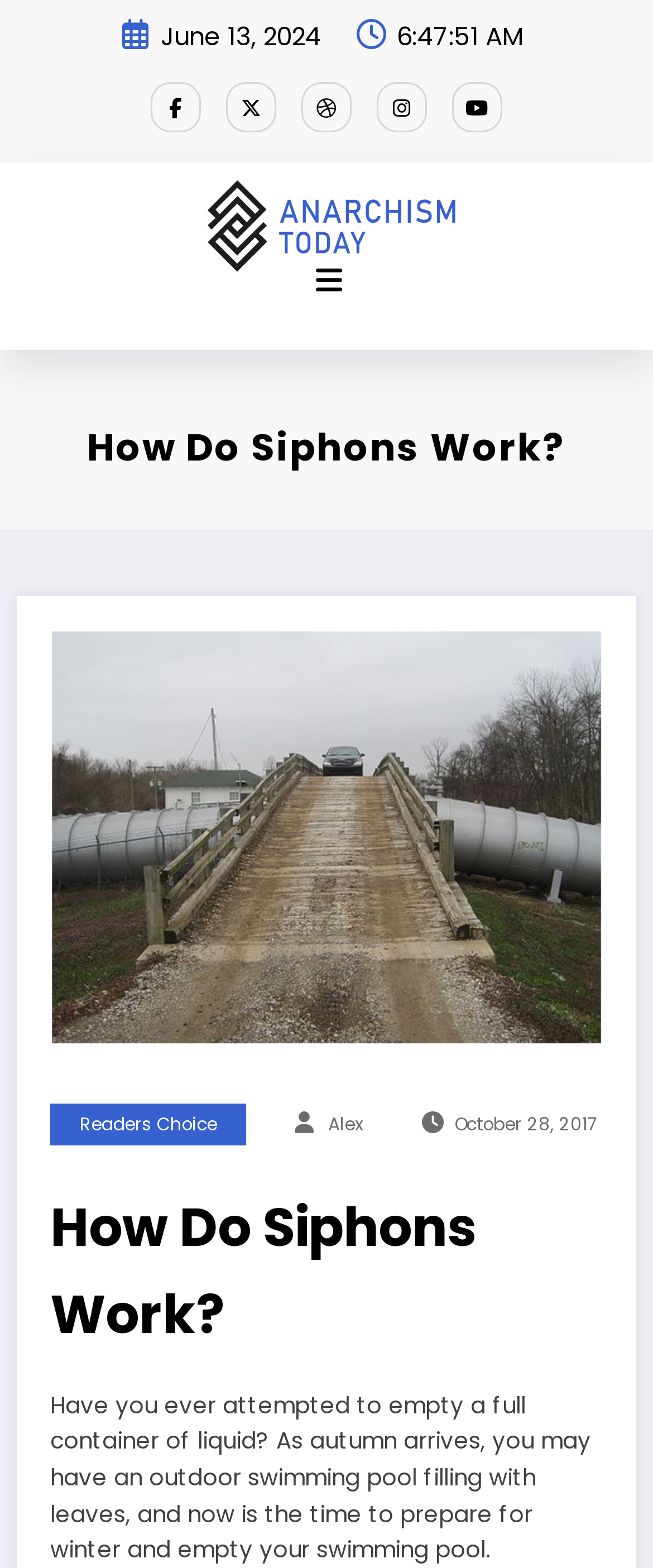Determine the bounding box coordinates for the UI element matching this description: "Readers Choice".

[0.077, 0.703, 0.377, 0.73]